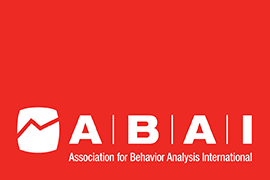Please reply to the following question with a single word or a short phrase:
What does the stylized graph or chart symbolize?

data analysis or progress